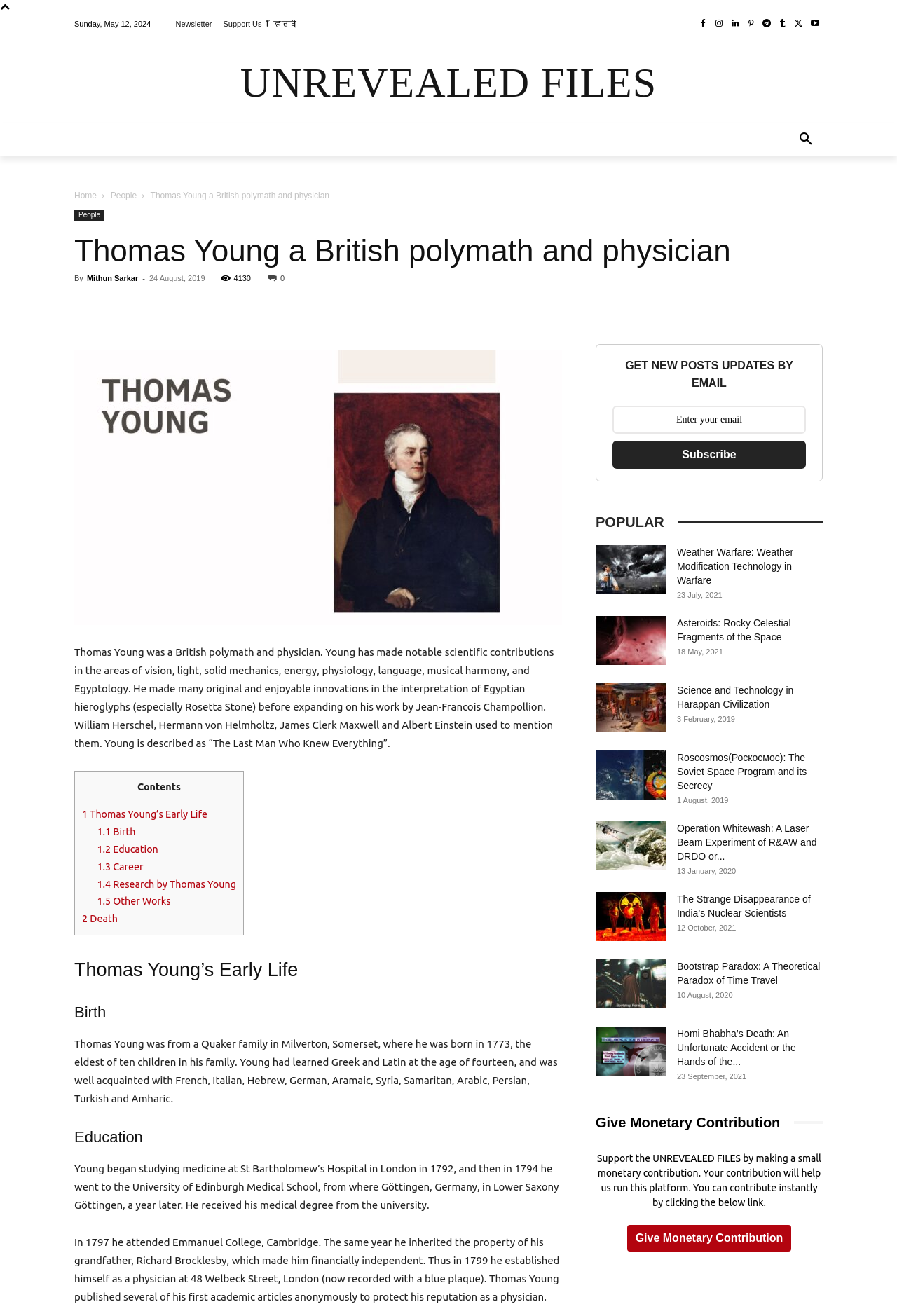Can you determine the bounding box coordinates of the area that needs to be clicked to fulfill the following instruction: "Read more about Thomas Young's biography"?

[0.083, 0.266, 0.627, 0.475]